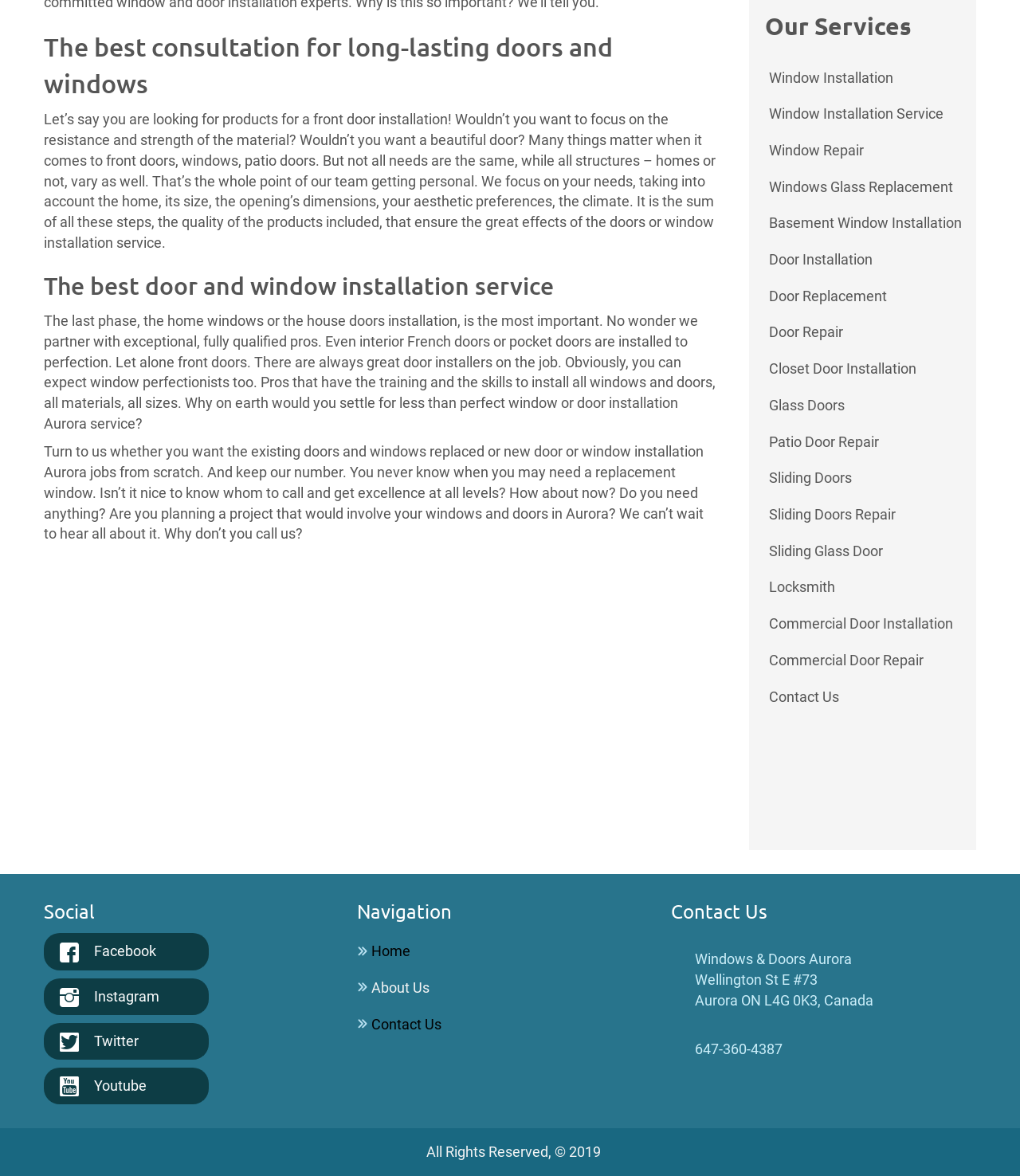What is the main focus of this website?
Give a detailed explanation using the information visible in the image.

Based on the headings and text content, it is clear that the website is focused on providing consultation and installation services for doors and windows, including front doors, patio doors, and windows.